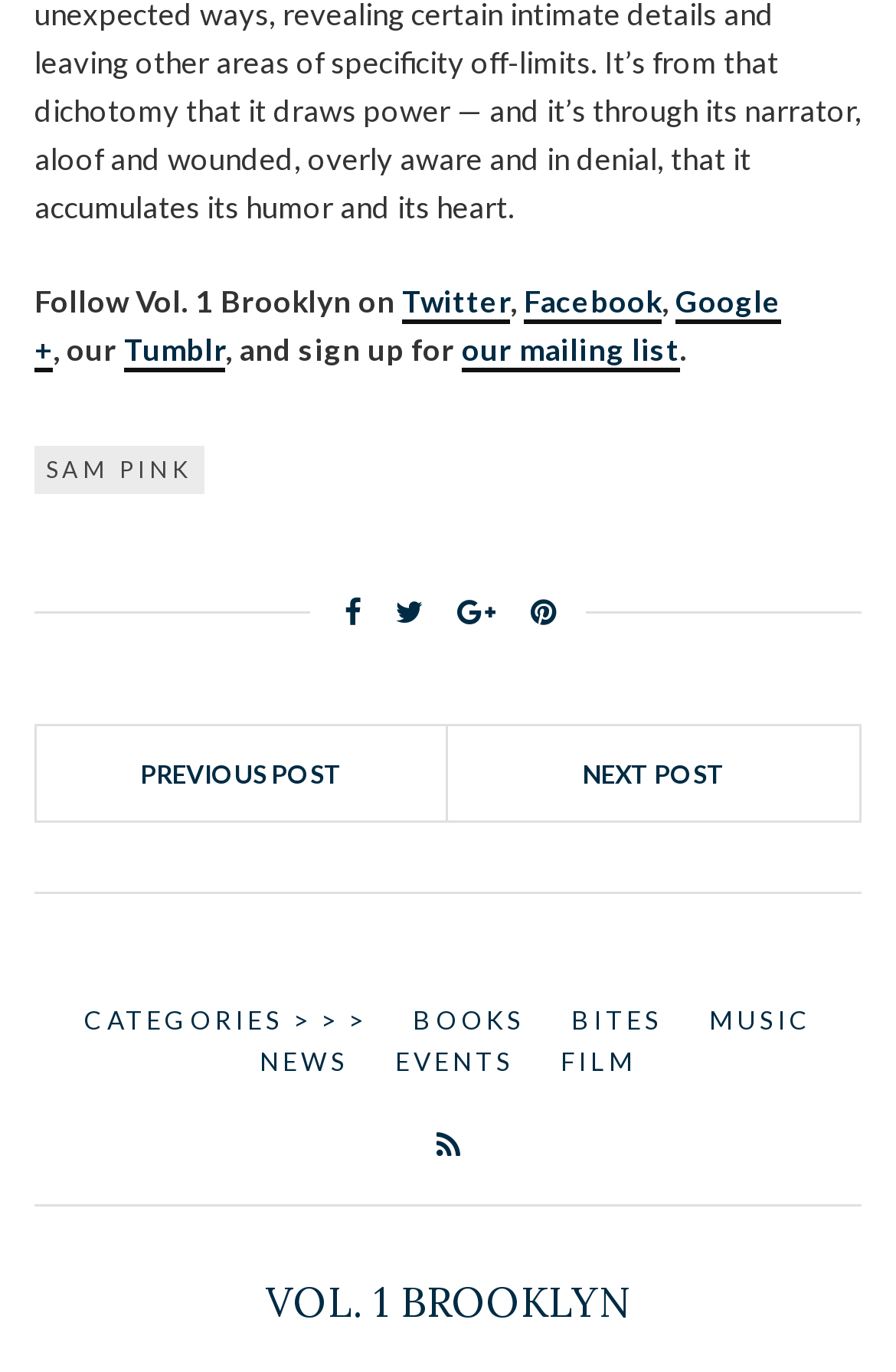Determine the bounding box coordinates of the UI element that matches the following description: "Categories > > >". The coordinates should be four float numbers between 0 and 1 in the format [left, top, right, bottom].

[0.094, 0.728, 0.409, 0.758]